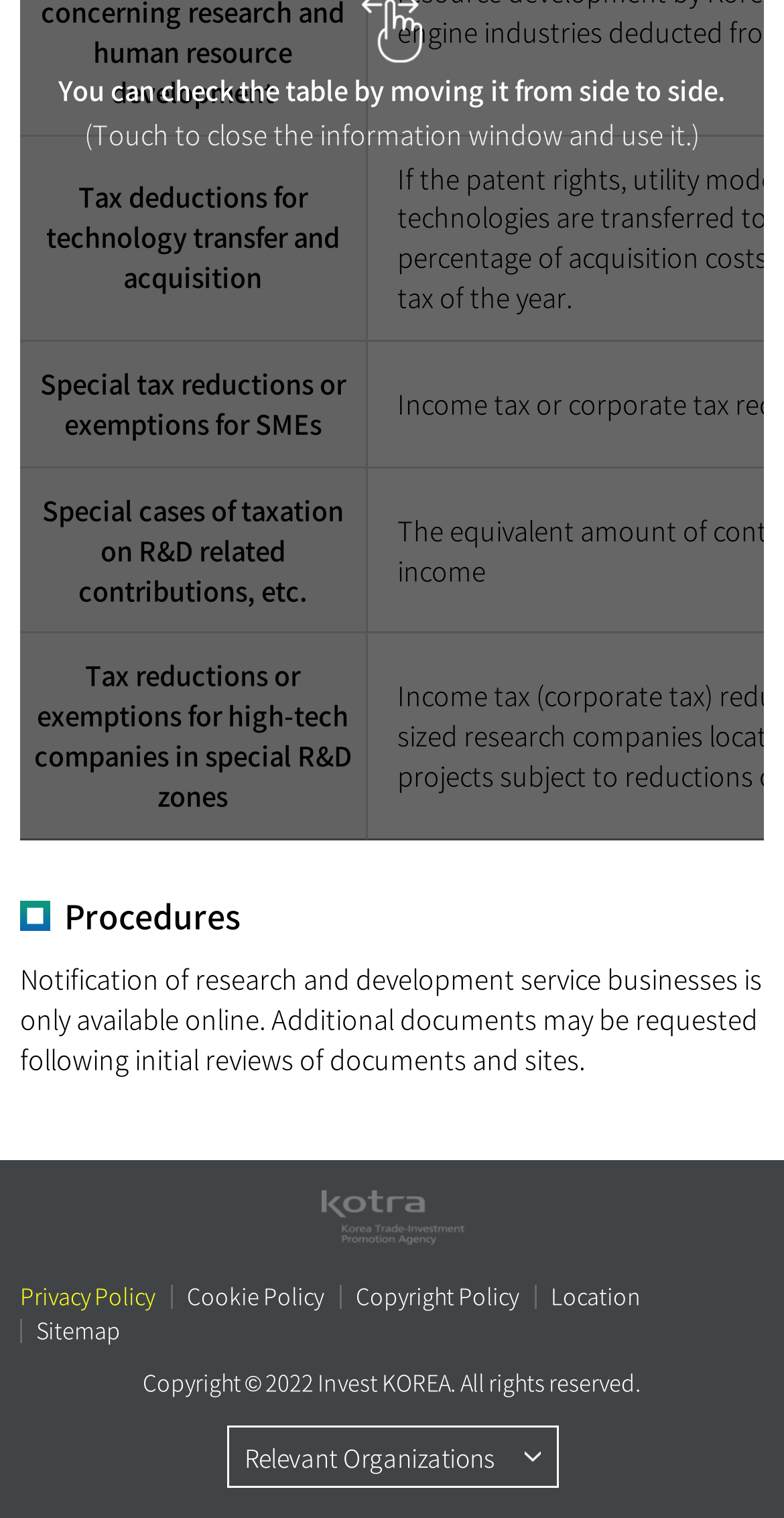What is the last link in the footer?
Based on the screenshot, provide your answer in one word or phrase.

Sitemap